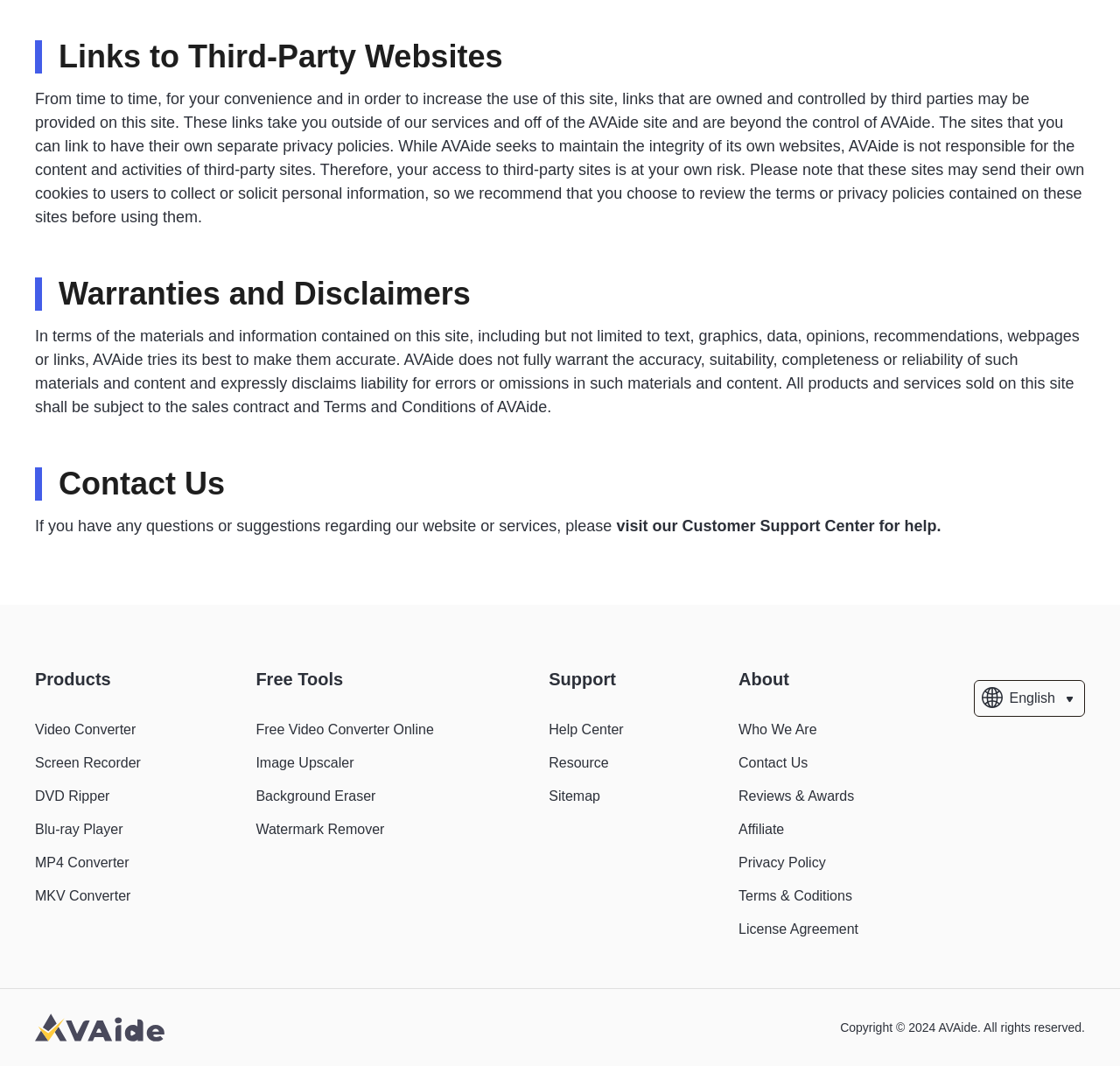Please identify the coordinates of the bounding box that should be clicked to fulfill this instruction: "click on the AVAide Logo".

[0.031, 0.951, 0.147, 0.977]